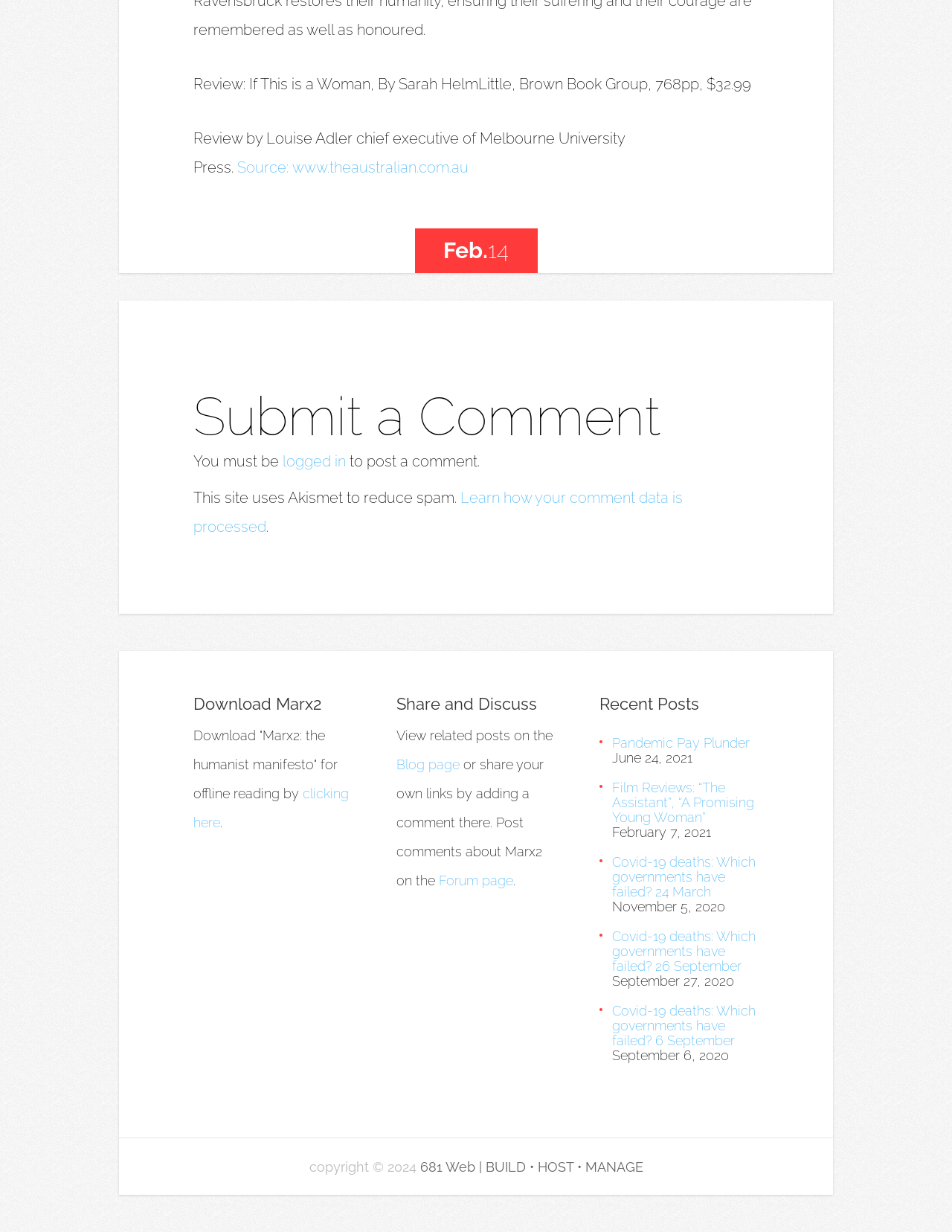Calculate the bounding box coordinates for the UI element based on the following description: "Source: www.theaustralian.com.au". Ensure the coordinates are four float numbers between 0 and 1, i.e., [left, top, right, bottom].

[0.249, 0.129, 0.492, 0.143]